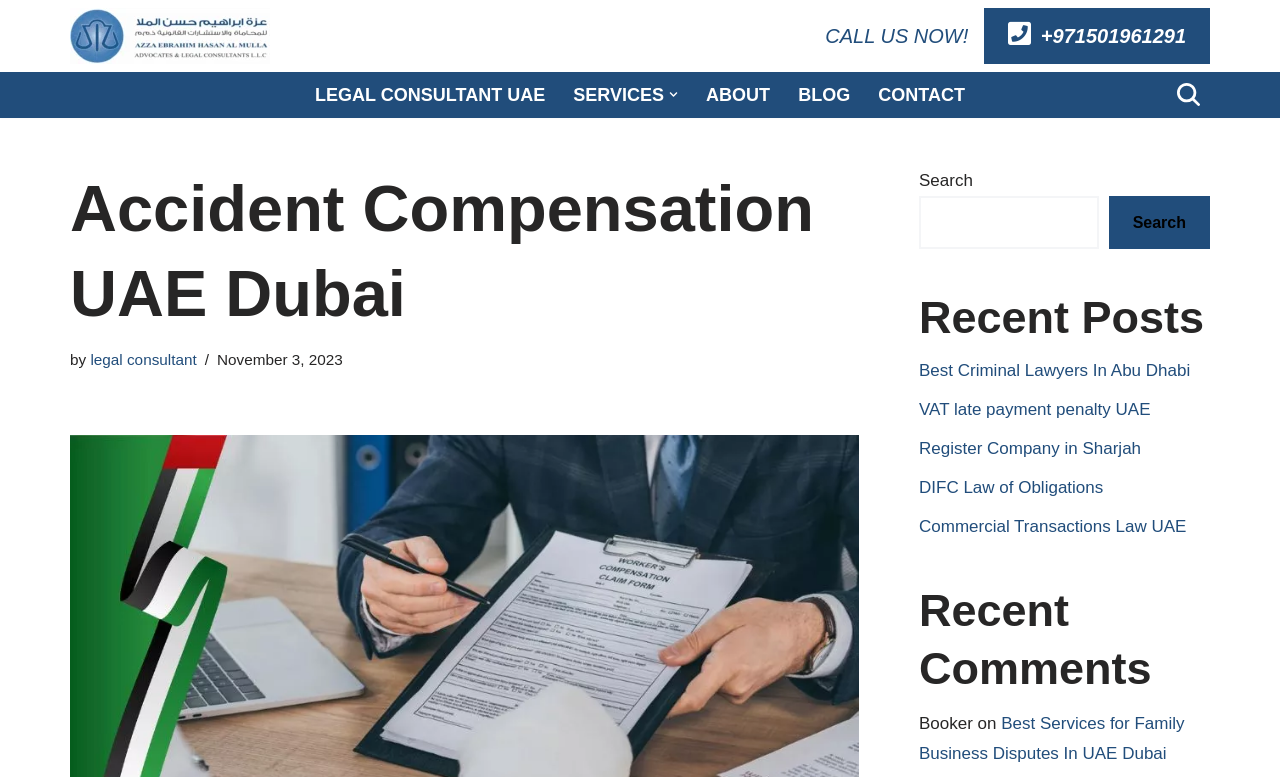What is the headline of the webpage?

Accident Compensation UAE Dubai